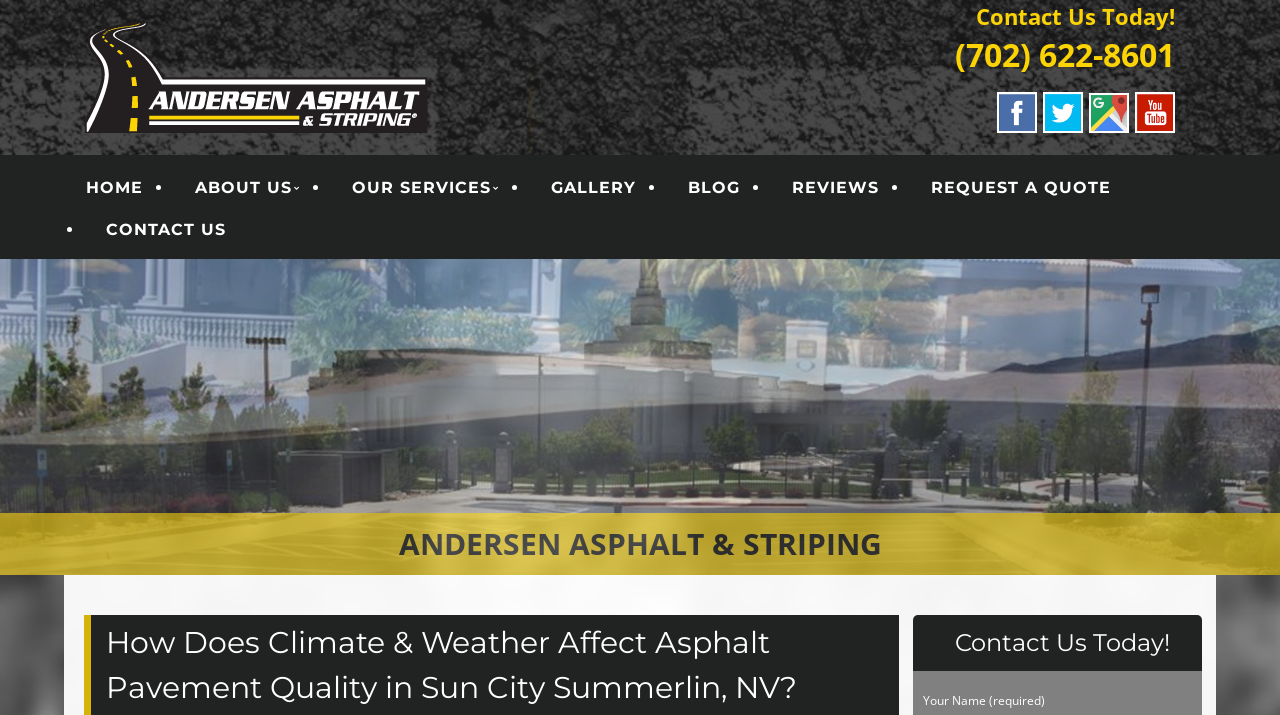Locate the UI element described by 10.1152/jn.00482.2001 and provide its bounding box coordinates. Use the format (top-left x, top-left y, bottom-right x, bottom-right y) with all values as floating point numbers between 0 and 1.

None